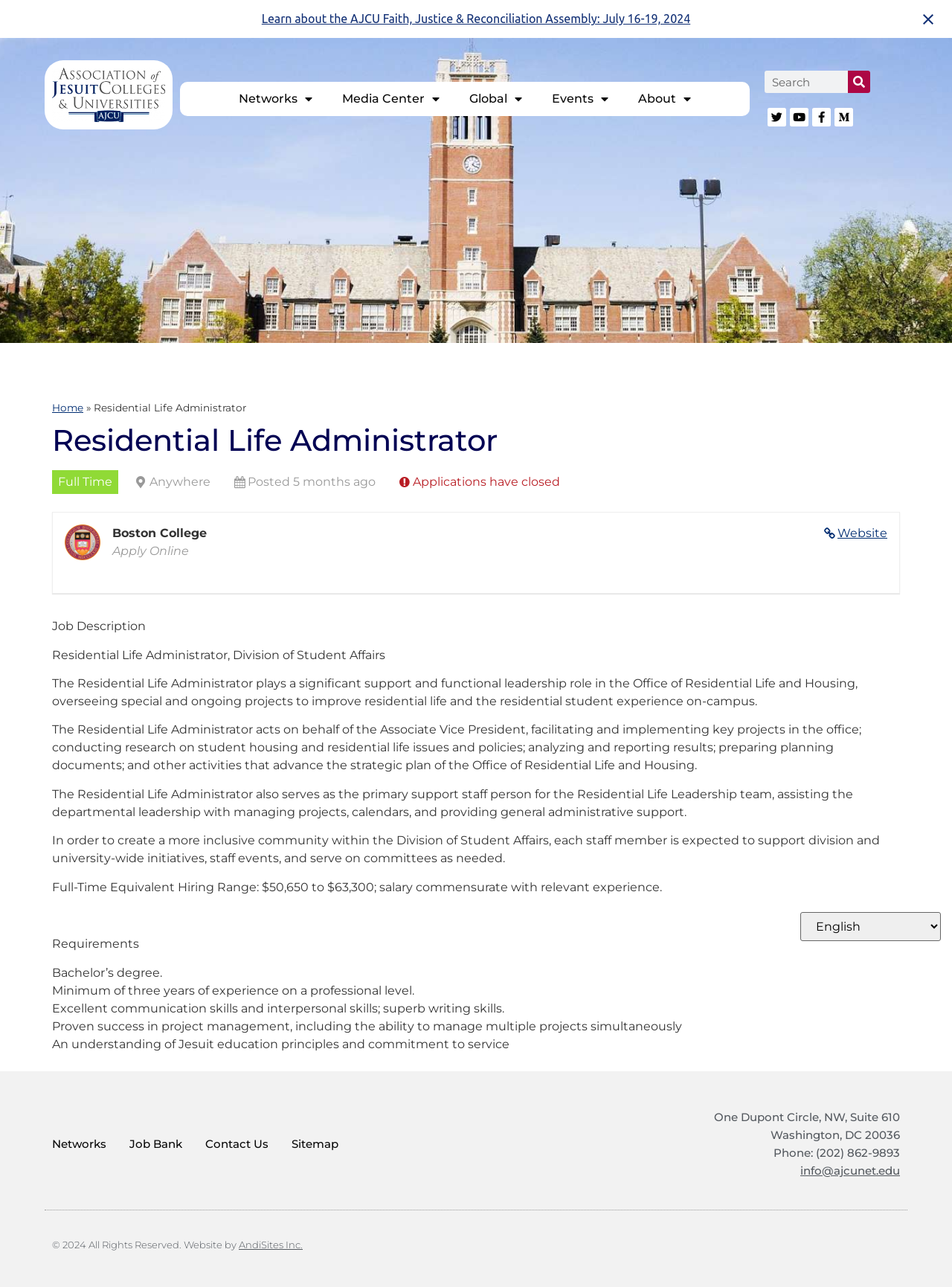Offer a meticulous description of the webpage's structure and content.

This webpage is a job description page for a Residential Life Administrator position at the Association of Jesuit Colleges and Universities. At the top of the page, there is a notification area with a link to learn about the AJCU Faith, Justice & Reconciliation Assembly and a close notification button accompanied by an image. Below this area, there are several links to different sections of the website, including Networks, Media Center, Global, Events, and About, each with a dropdown menu.

To the right of these links, there is a search bar with a search button. Below the search bar, there are social media links to Twitter, Youtube, Facebook, and Medium. On the left side of the page, there is a main content area with a heading that reads "Residential Life Administrator". Below the heading, there are several sections of text that describe the job, including the job description, responsibilities, and requirements.

The job description section explains that the Residential Life Administrator plays a significant support and functional leadership role in the Office of Residential Life and Housing, overseeing special and ongoing projects to improve residential life and the residential student experience on-campus. The responsibilities section outlines the various tasks and duties associated with the position, including conducting research, analyzing and reporting results, and providing general administrative support.

The requirements section lists the necessary qualifications and skills for the position, including a Bachelor's degree, minimum of three years of experience, excellent communication and interpersonal skills, and an understanding of Jesuit education principles. At the bottom of the page, there is a footer area with links to Networks, Job Bank, Contact Us, and Sitemap, as well as contact information for the Association of Jesuit Colleges and Universities, including an address, phone number, and email address.